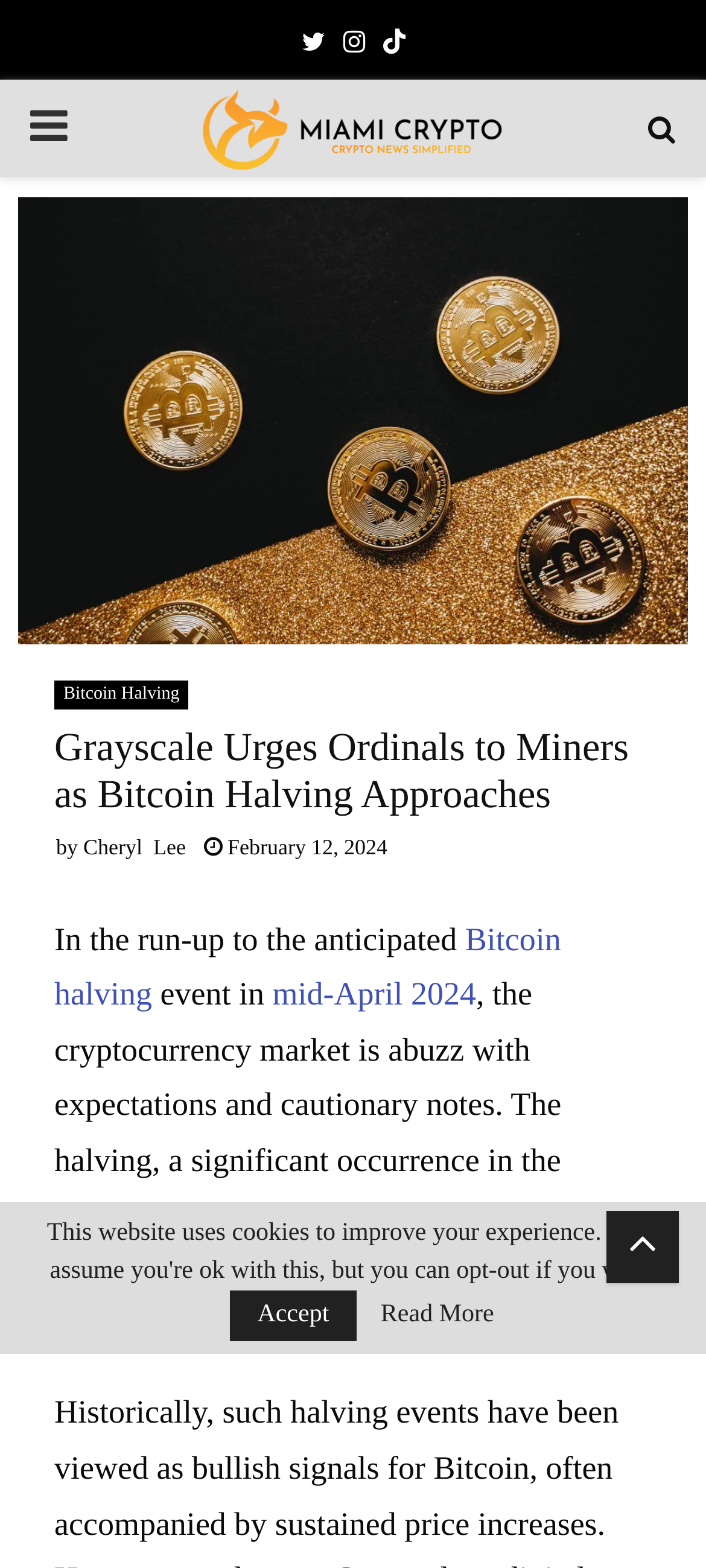Reply to the question with a brief word or phrase: What is the name of the cryptocurrency mentioned in the article?

Bitcoin